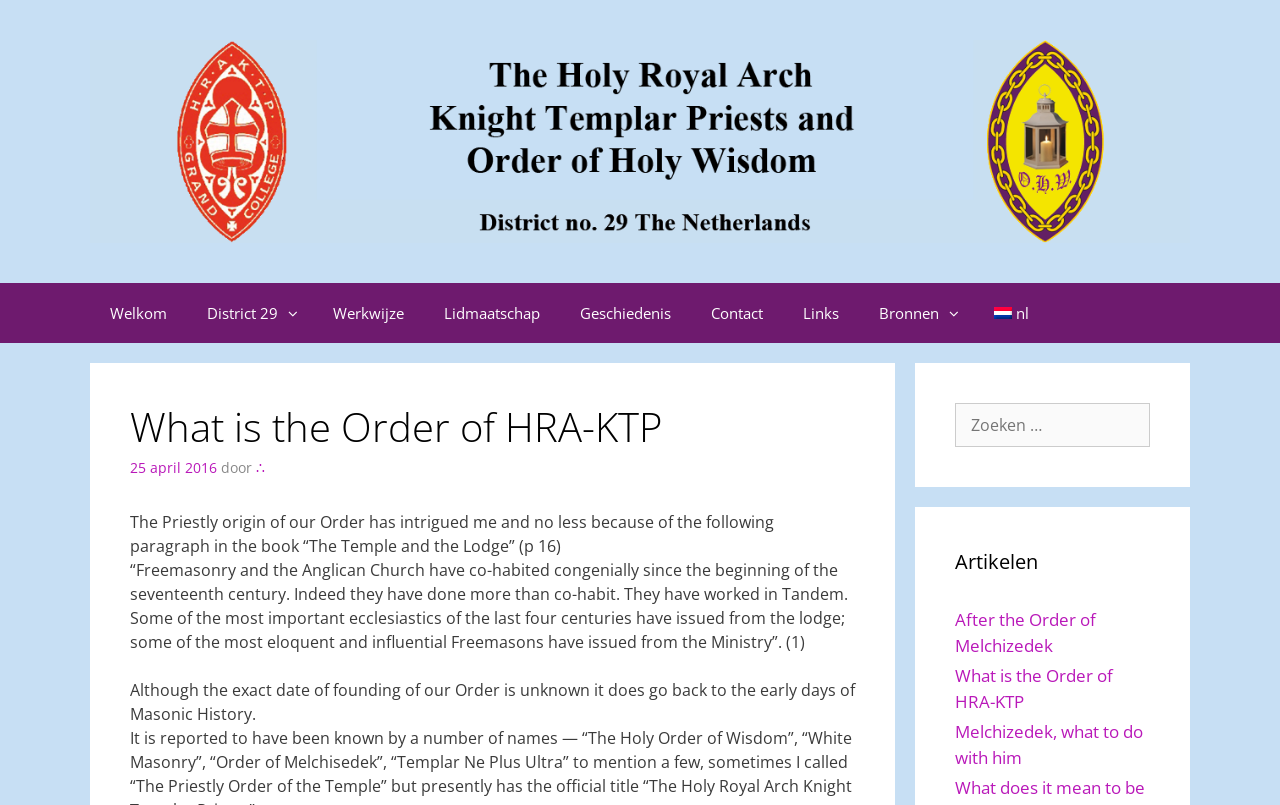What is the name of the district?
Please respond to the question with as much detail as possible.

The name of the district can be found in the link 'District 29' which is located in the top navigation bar of the webpage.